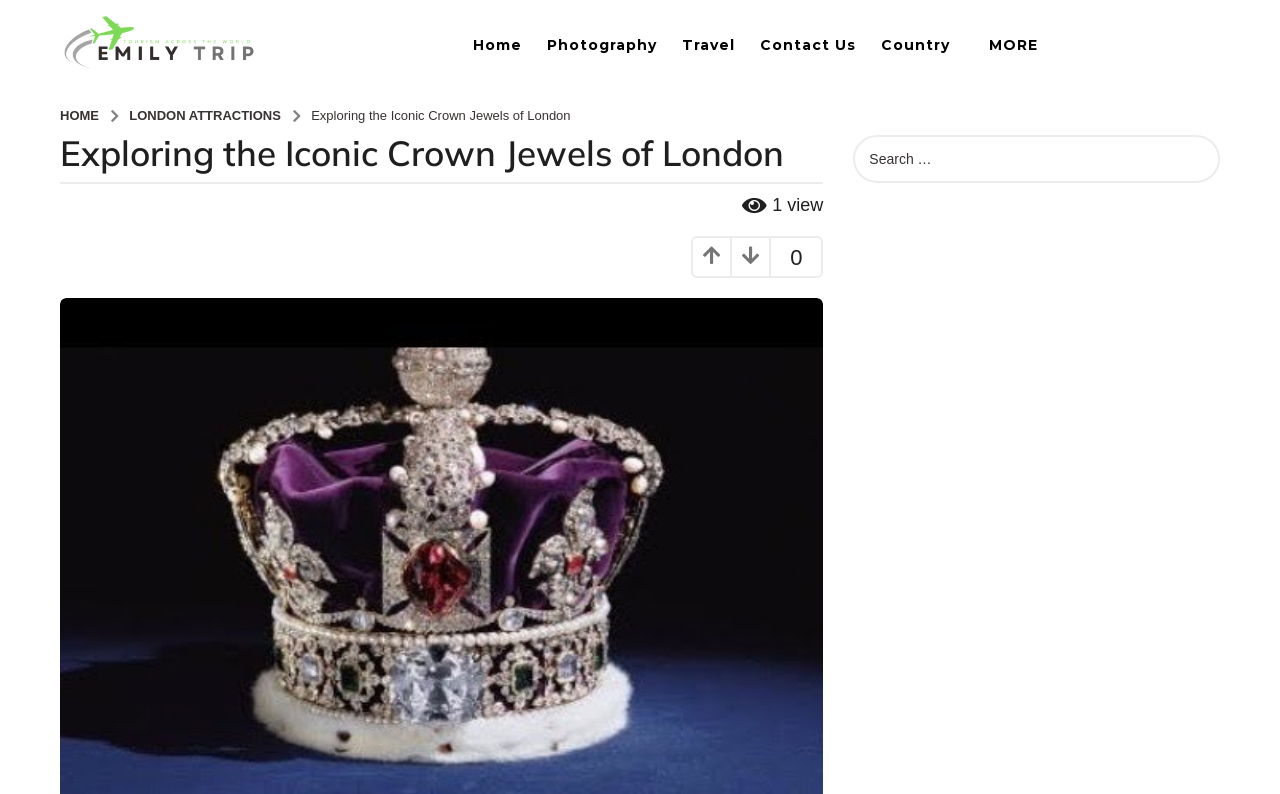Identify the primary heading of the webpage and provide its text.

Exploring the Iconic Crown Jewels of London